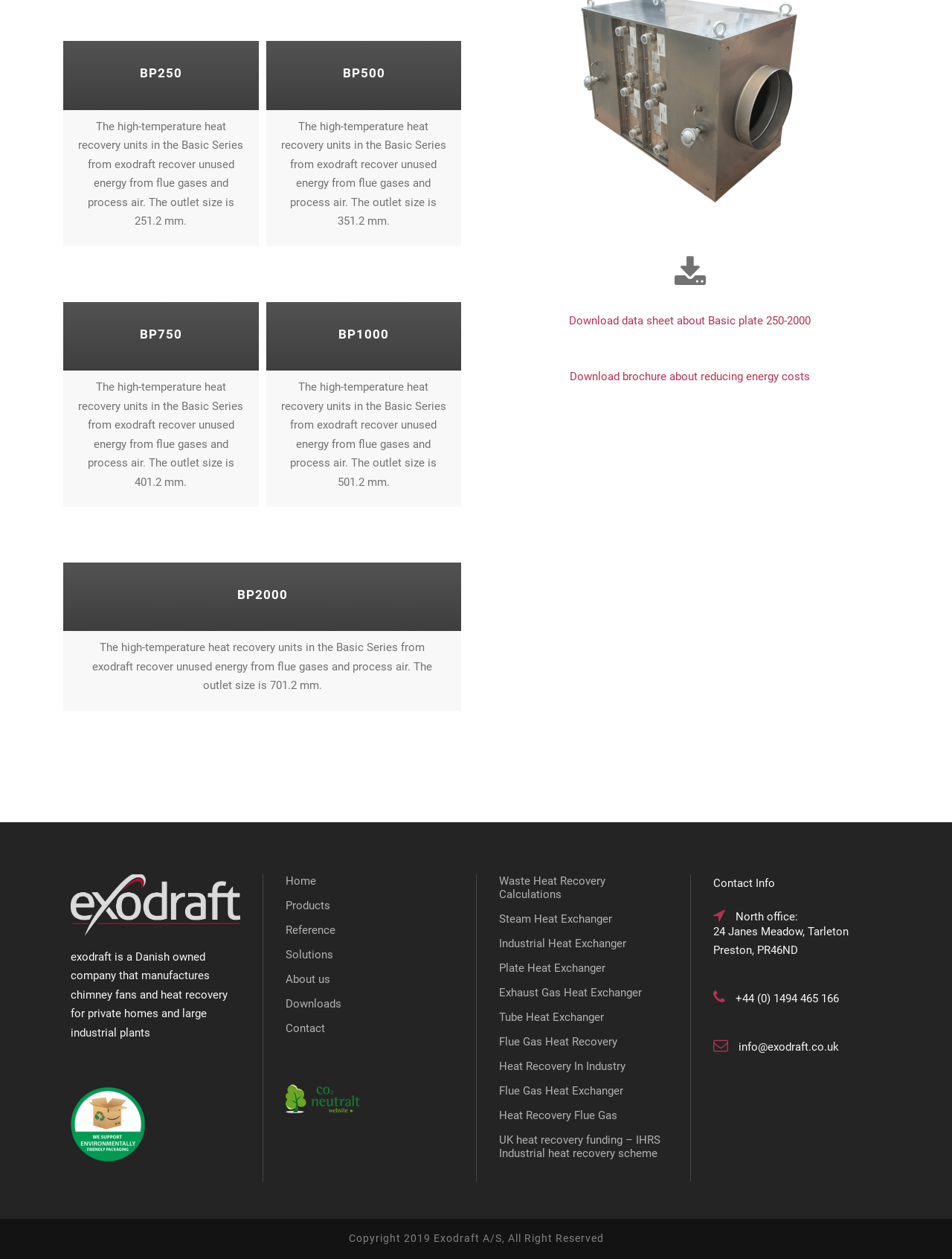Specify the bounding box coordinates of the element's area that should be clicked to execute the given instruction: "Download the data sheet about Basic plate 250-2000". The coordinates should be four float numbers between 0 and 1, i.e., [left, top, right, bottom].

[0.598, 0.249, 0.852, 0.26]